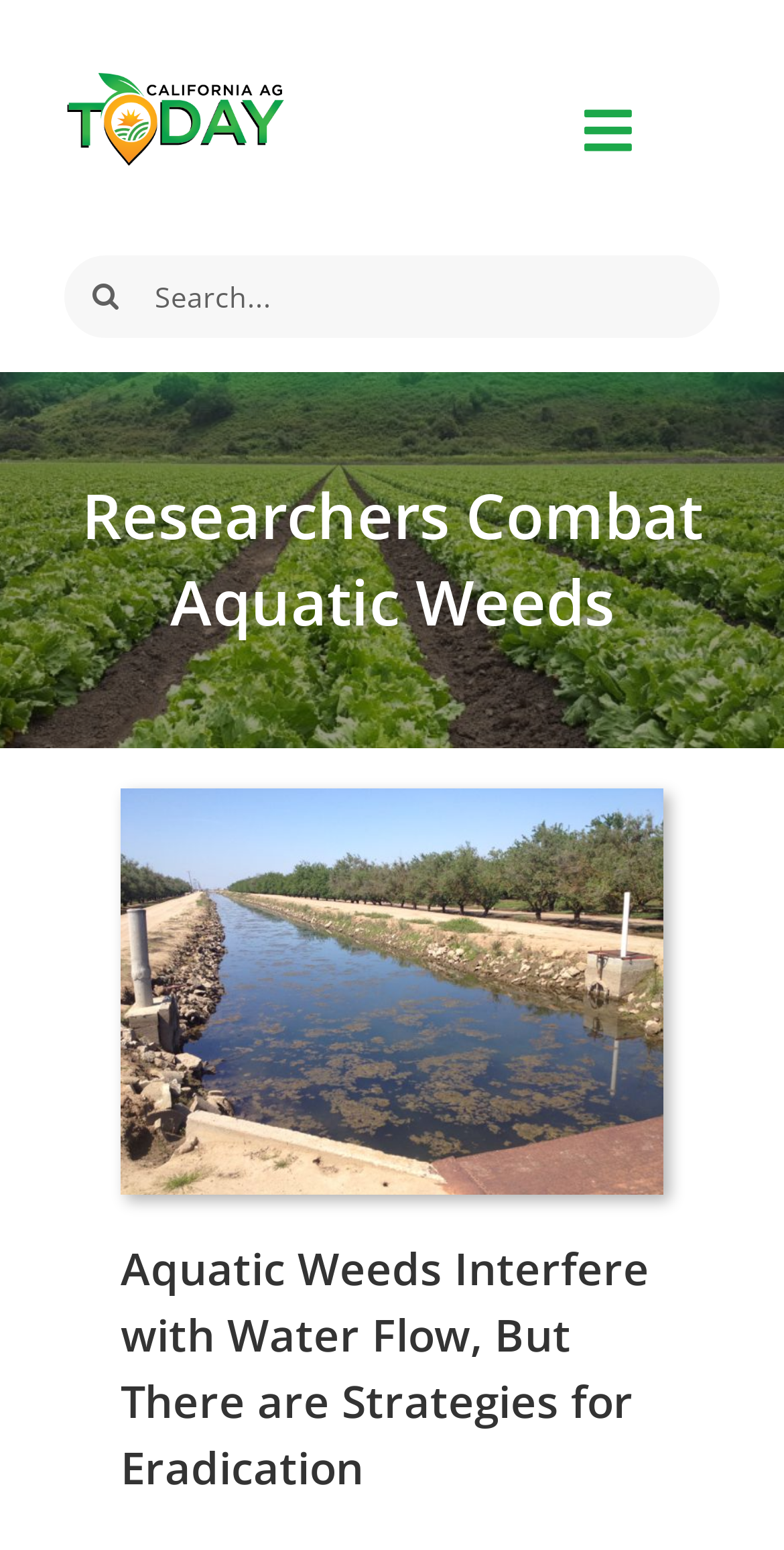Find the bounding box coordinates for the UI element that matches this description: "Menu".

[0.628, 0.058, 0.923, 0.111]